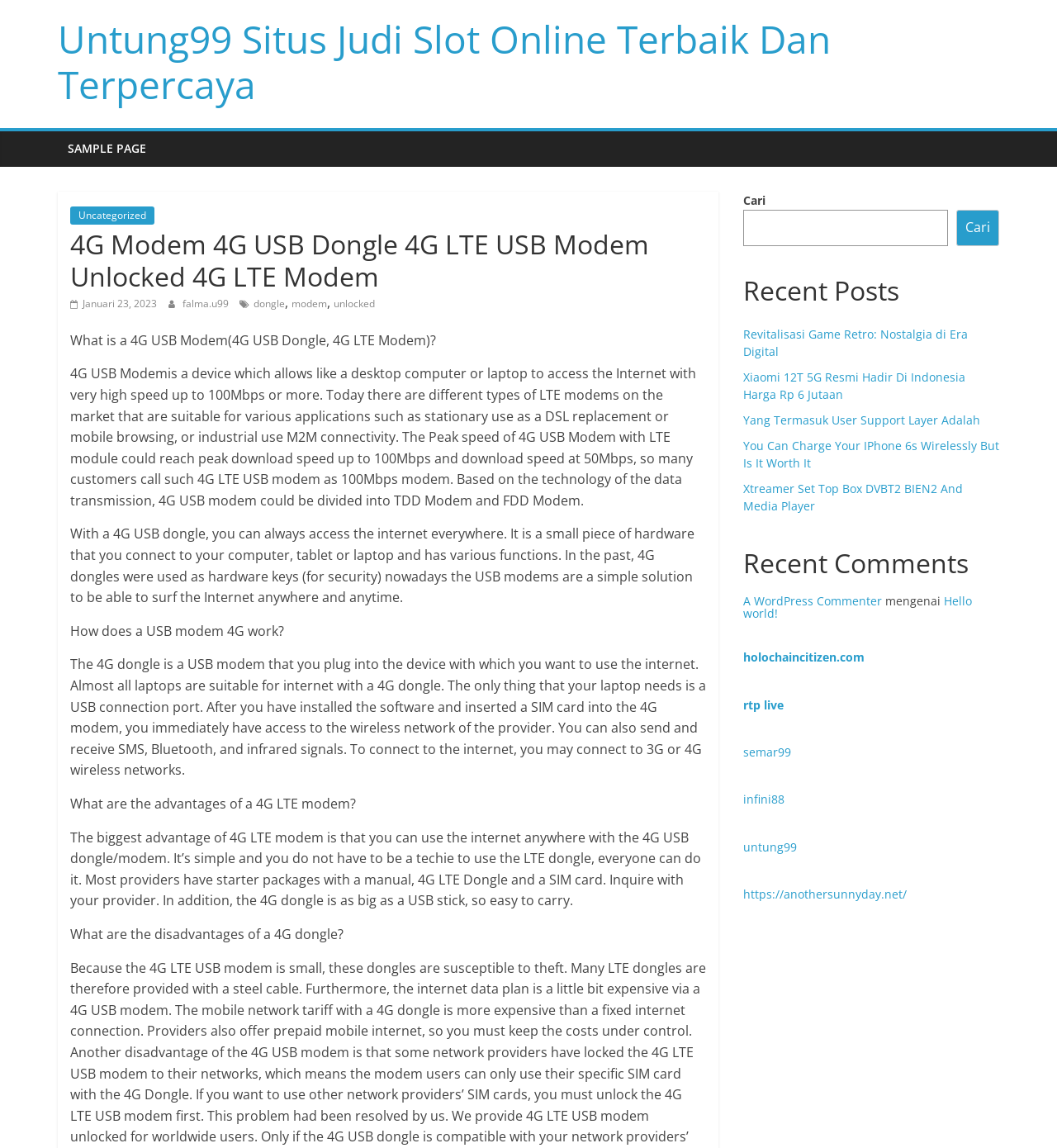Find the bounding box coordinates of the area that needs to be clicked in order to achieve the following instruction: "Check the Recent Comments". The coordinates should be specified as four float numbers between 0 and 1, i.e., [left, top, right, bottom].

[0.703, 0.477, 0.945, 0.518]